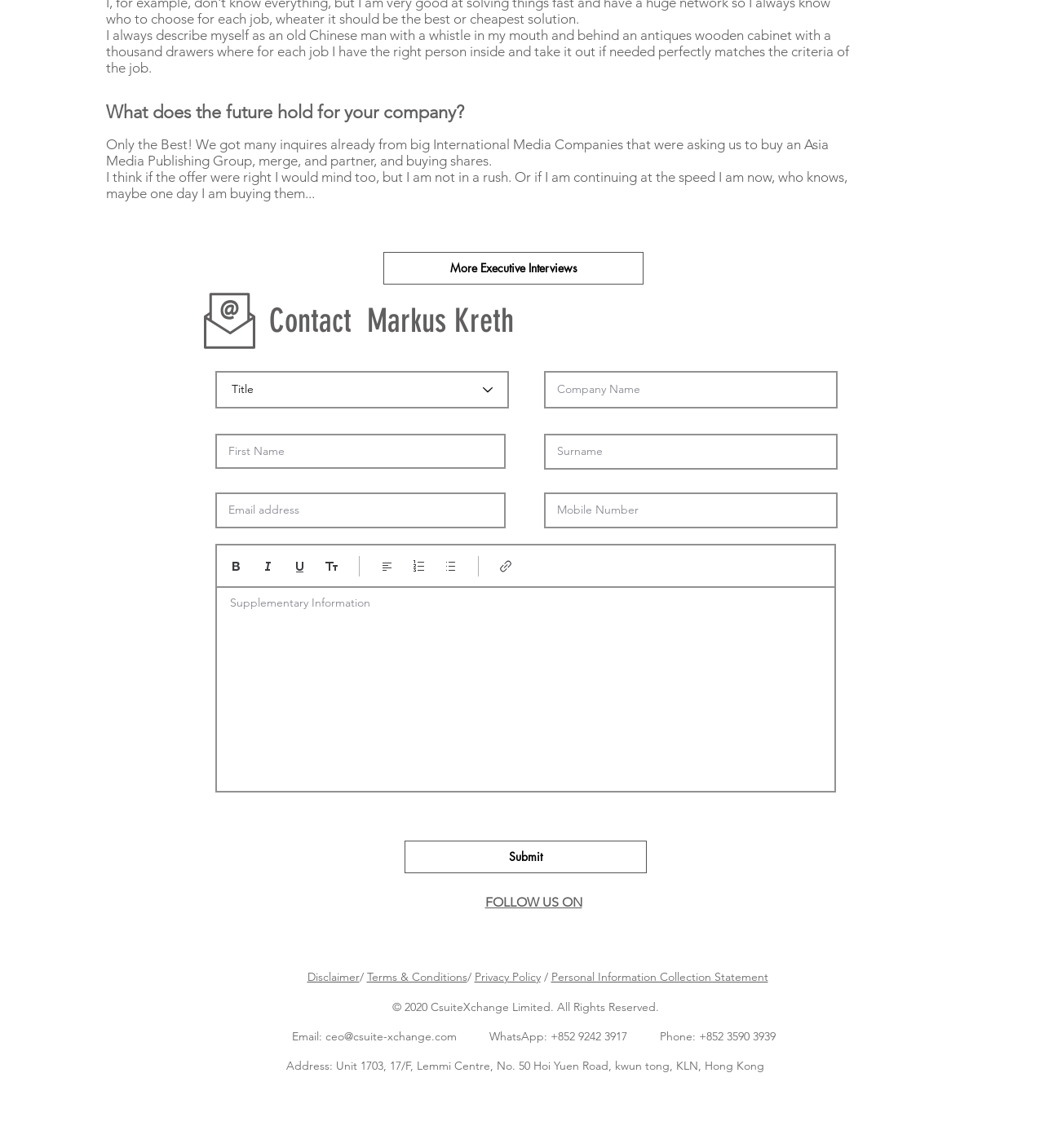Identify the bounding box for the UI element described as: "home extensions in Perth". Ensure the coordinates are four float numbers between 0 and 1, formatted as [left, top, right, bottom].

None